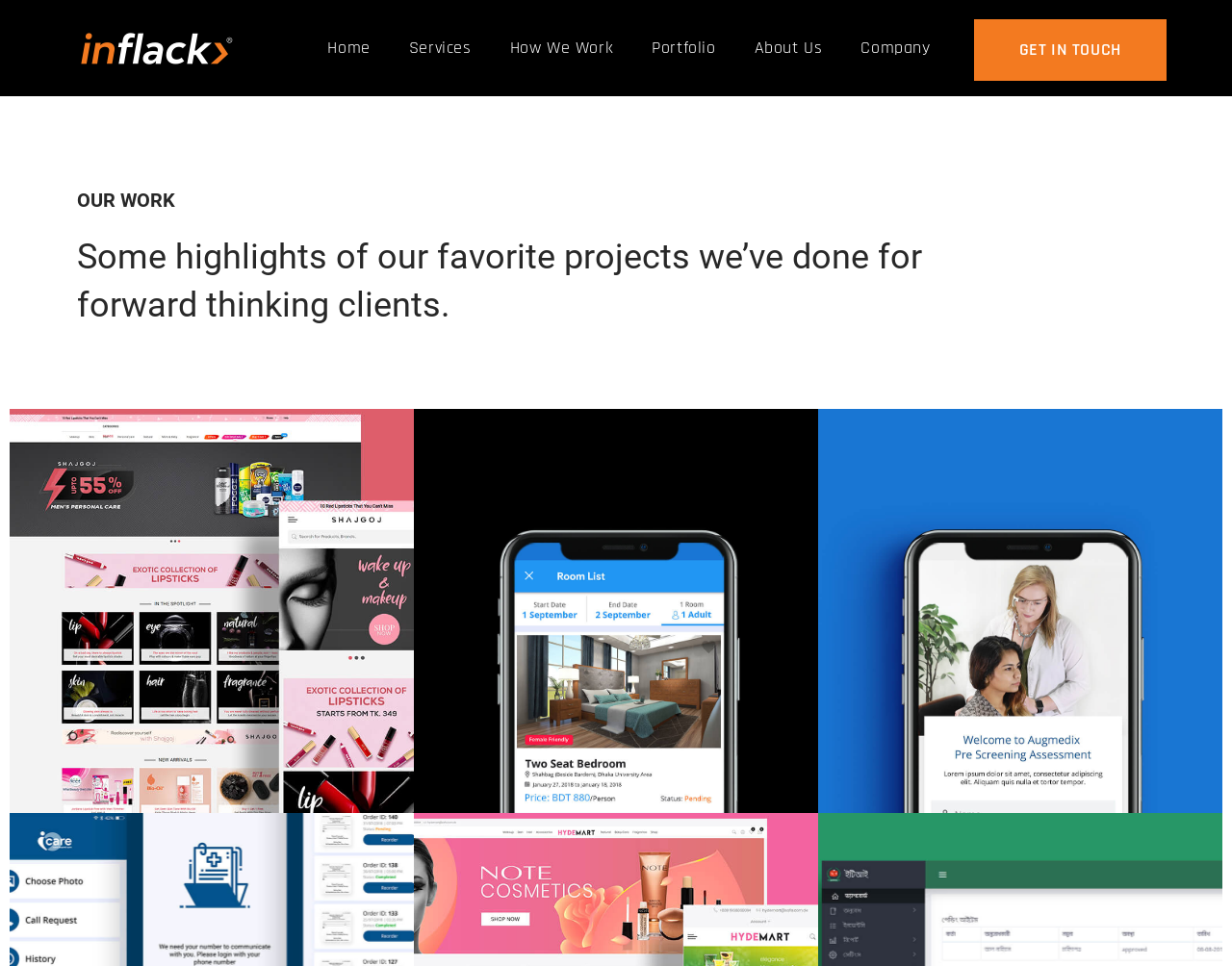Please identify the bounding box coordinates of the element I need to click to follow this instruction: "Explore ENTERTAINMENT news".

None